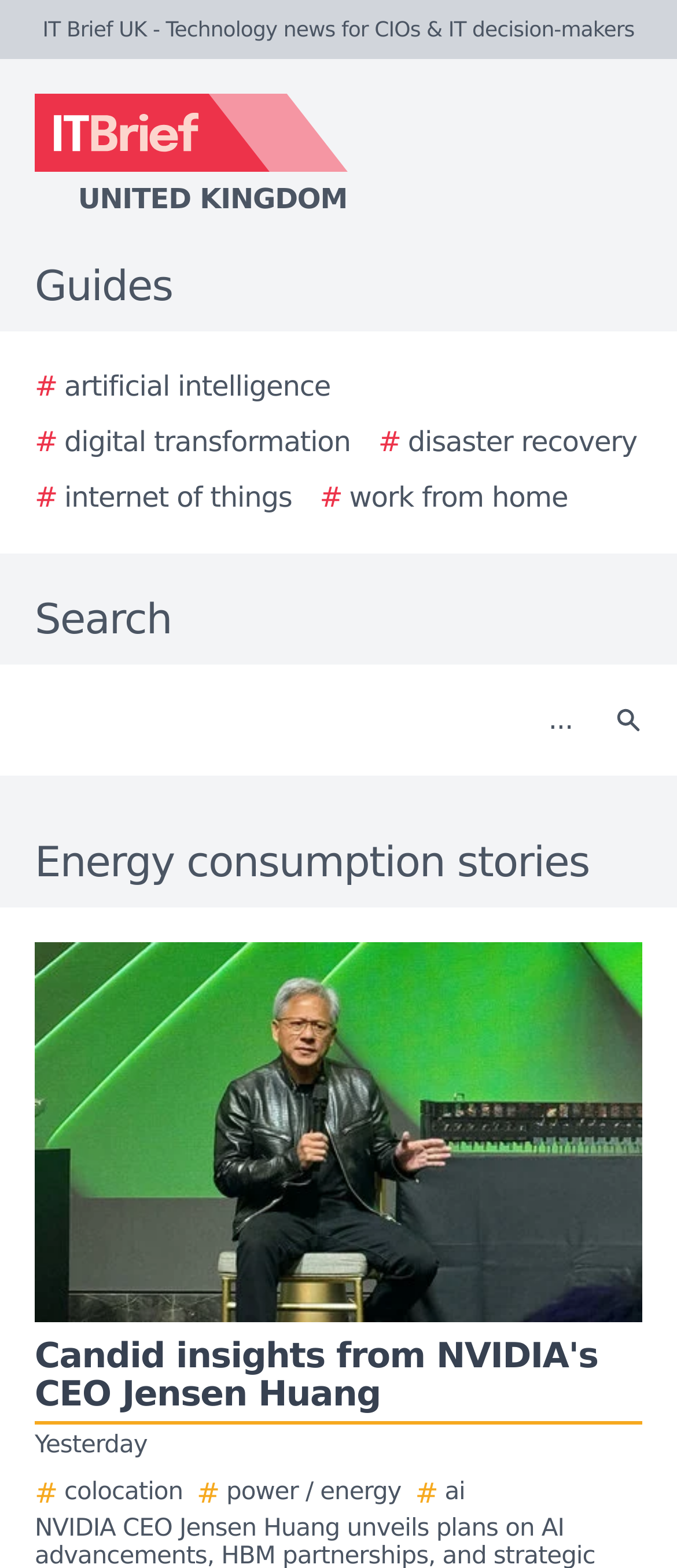Locate the bounding box coordinates of the element that needs to be clicked to carry out the instruction: "Click the Search button". The coordinates should be given as four float numbers ranging from 0 to 1, i.e., [left, top, right, bottom].

[0.877, 0.433, 0.979, 0.486]